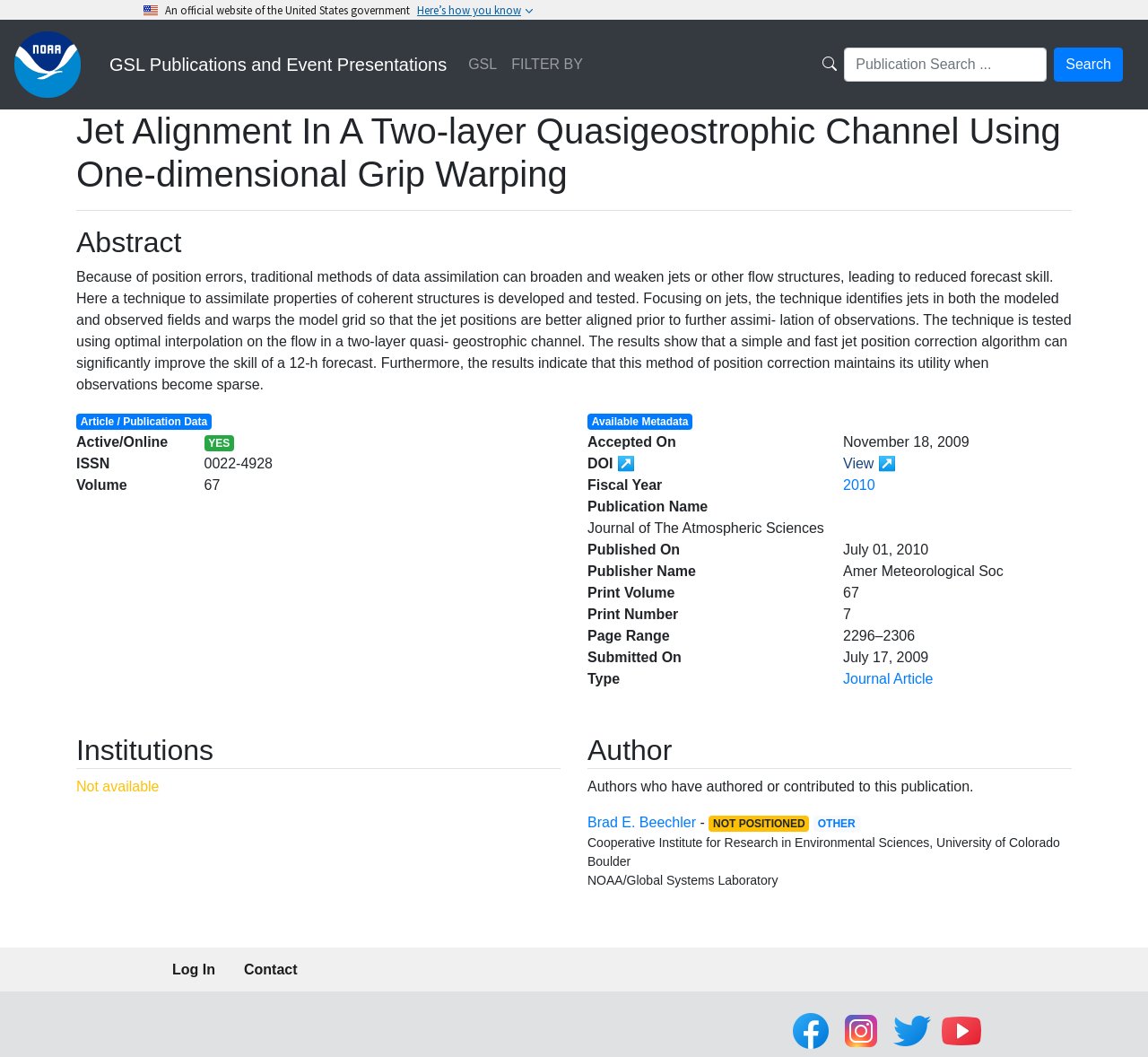Given the element description, predict the bounding box coordinates in the format (top-left x, top-left y, bottom-right x, bottom-right y), using floating point numbers between 0 and 1: alt="facebook"

[0.688, 0.954, 0.731, 0.99]